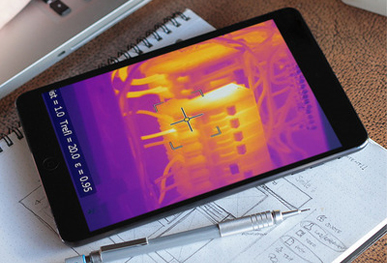What is the relevance of this image to building assessments?
Can you provide an in-depth and detailed response to the question?

This image is pertinent to discussions about BREEAM thermography surveys, showcasing the technology's role in non-invasive and efficient assessments for buildings, highlighting its importance in identifying thermal anomalies and improving building performance.